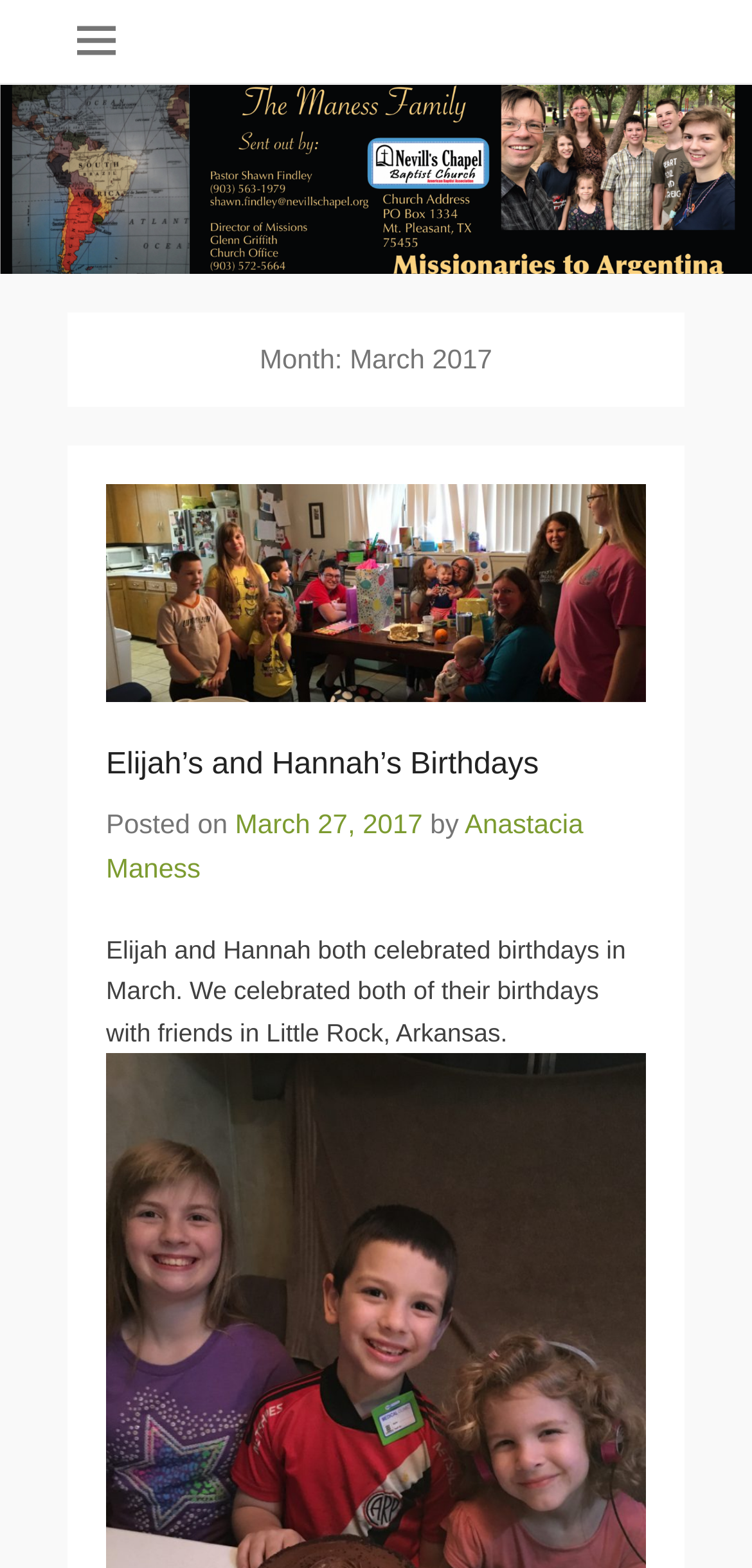What is the month of the event?
Answer with a single word or short phrase according to what you see in the image.

March